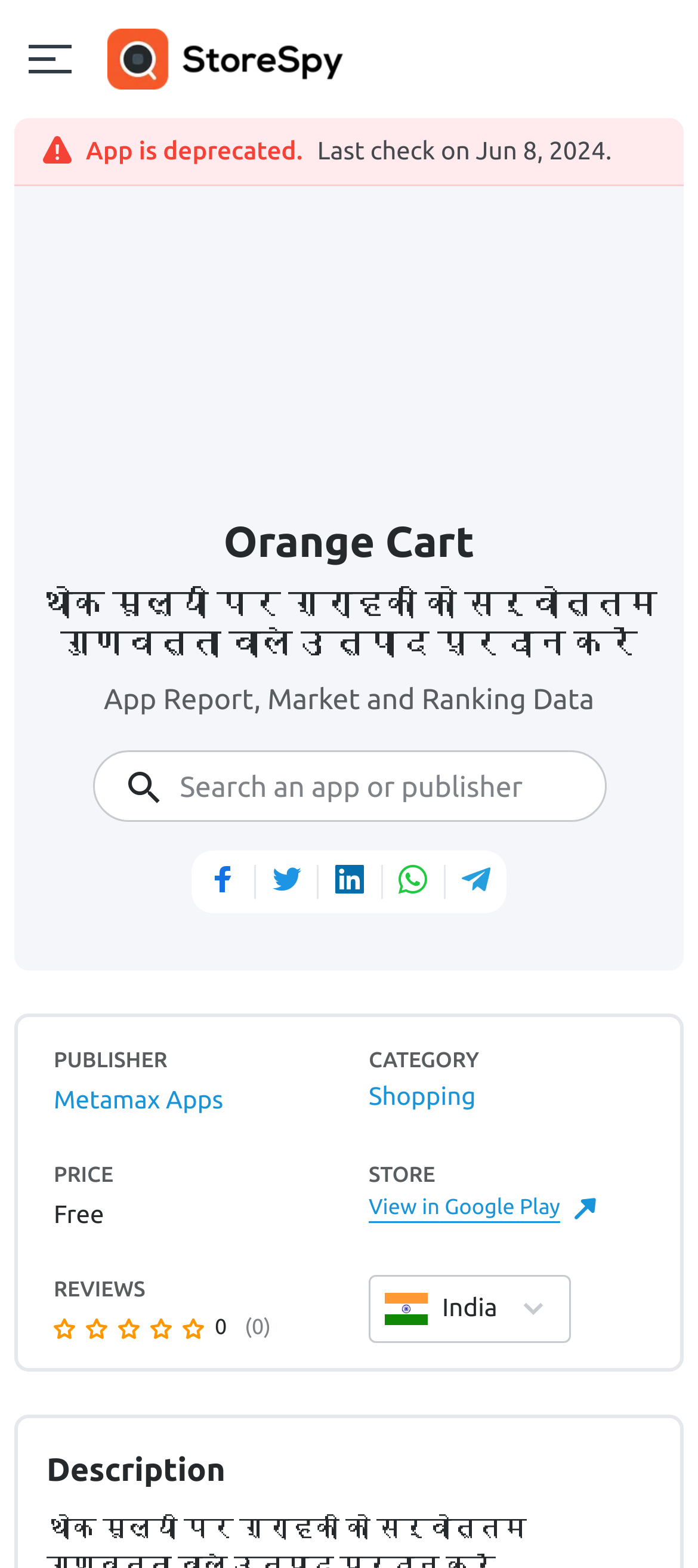Show the bounding box coordinates for the element that needs to be clicked to execute the following instruction: "View in Google Play". Provide the coordinates in the form of four float numbers between 0 and 1, i.e., [left, top, right, bottom].

[0.528, 0.761, 0.802, 0.781]